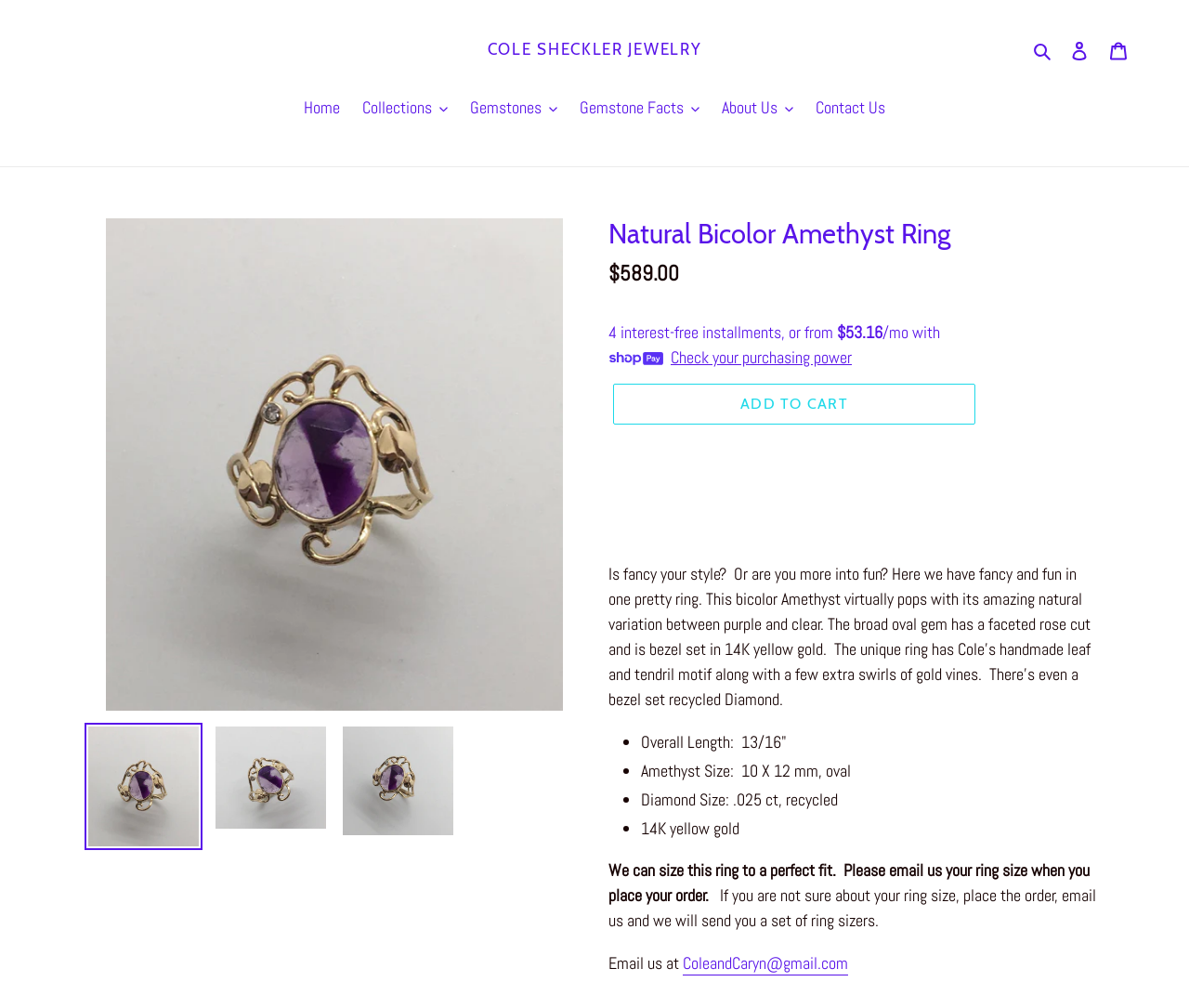Determine the bounding box coordinates of the UI element described below. Use the format (top-left x, top-left y, bottom-right x, bottom-right y) with floating point numbers between 0 and 1: Contact Us

[0.678, 0.094, 0.752, 0.122]